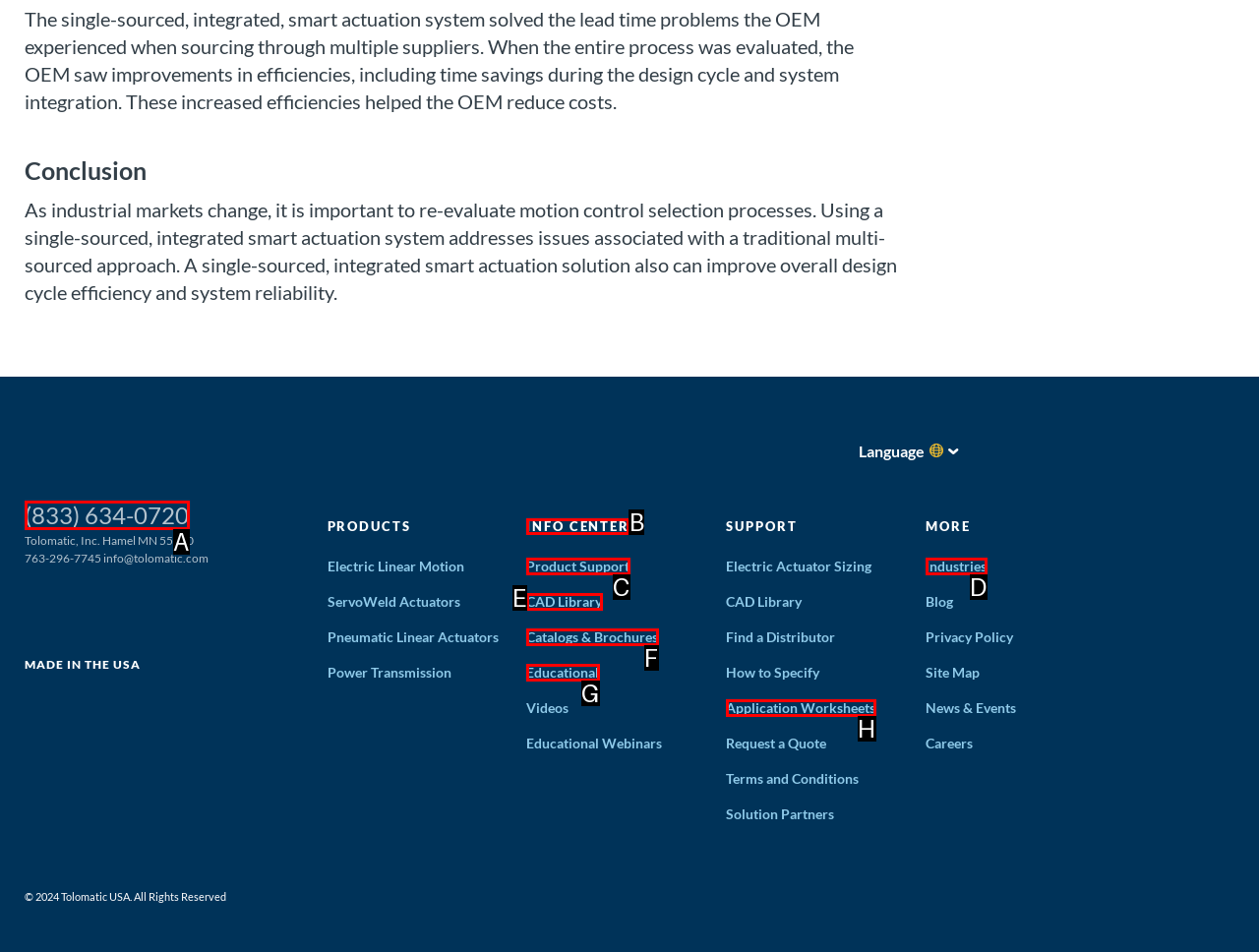What option should I click on to execute the task: Contact Tolomatic via phone? Give the letter from the available choices.

A